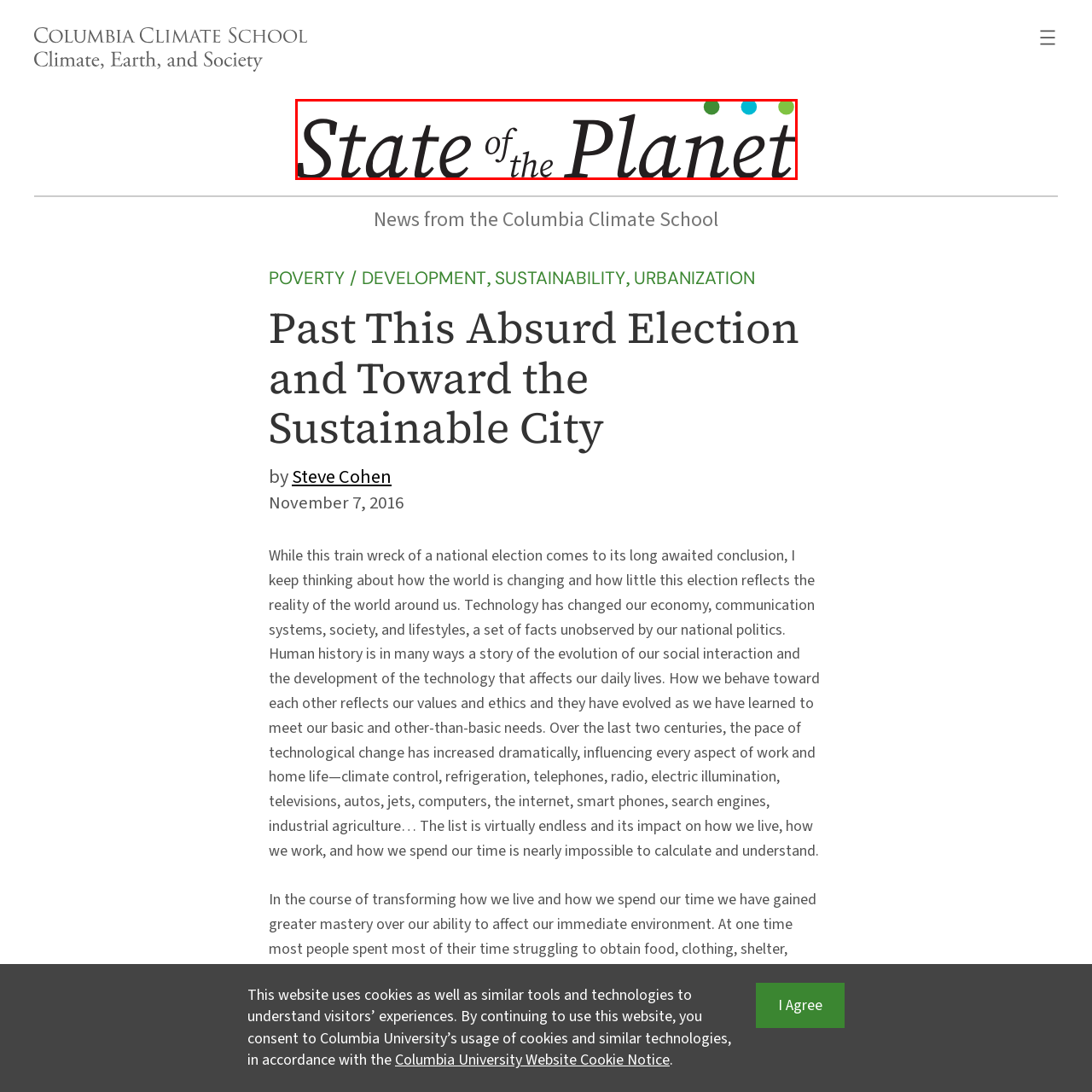What is the purpose of the three colorful dots?
Pay attention to the image outlined by the red bounding box and provide a thorough explanation in your answer, using clues from the image.

The caption suggests that the three colorful dots above the text add a playful element and symbolize the interconnectedness of environmental issues, which is a key theme of the 'State of the Planet' framework.